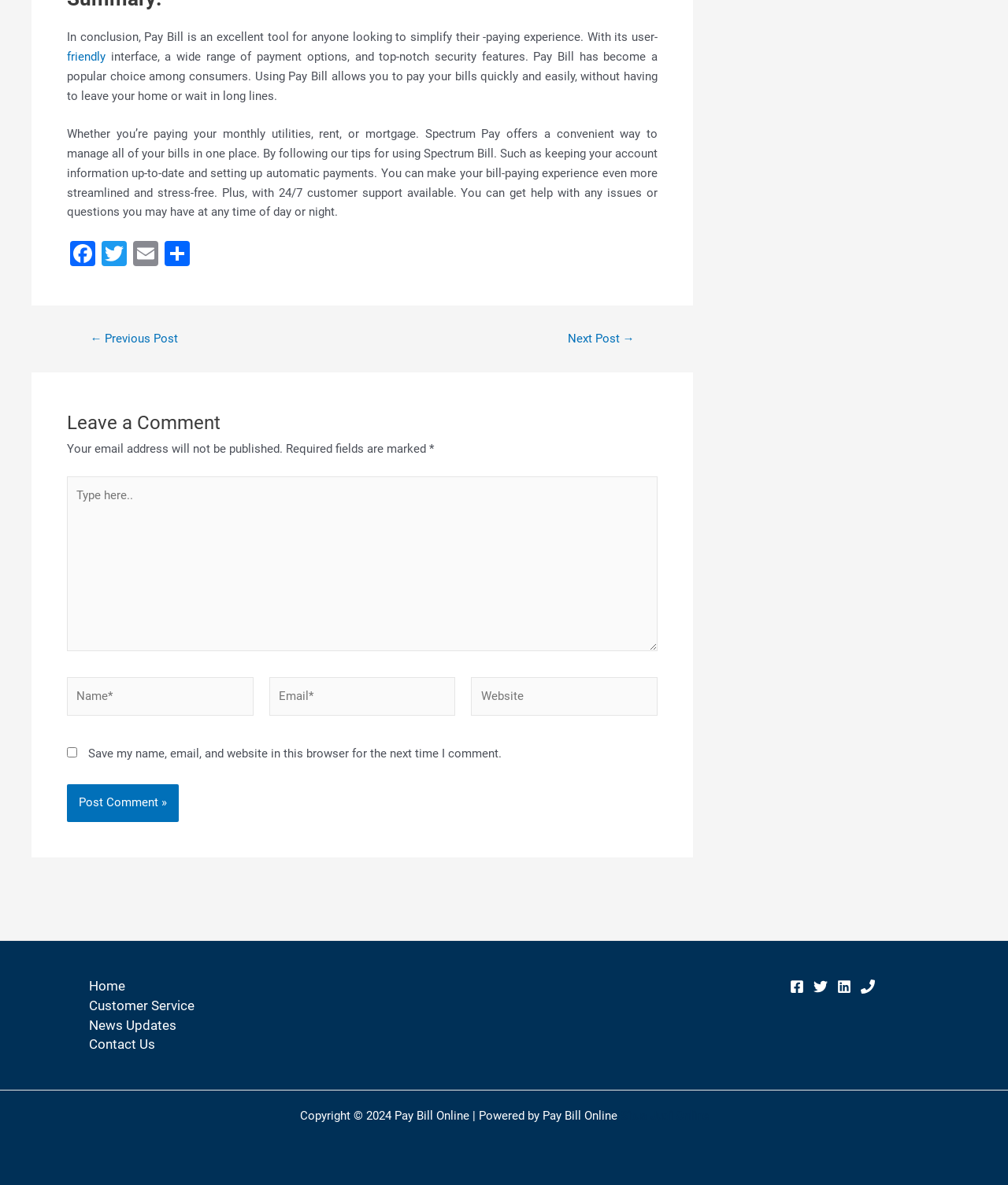Using the webpage screenshot and the element description News Updates, determine the bounding box coordinates. Specify the coordinates in the format (top-left x, top-left y, bottom-right x, bottom-right y) with values ranging from 0 to 1.

[0.089, 0.857, 0.175, 0.873]